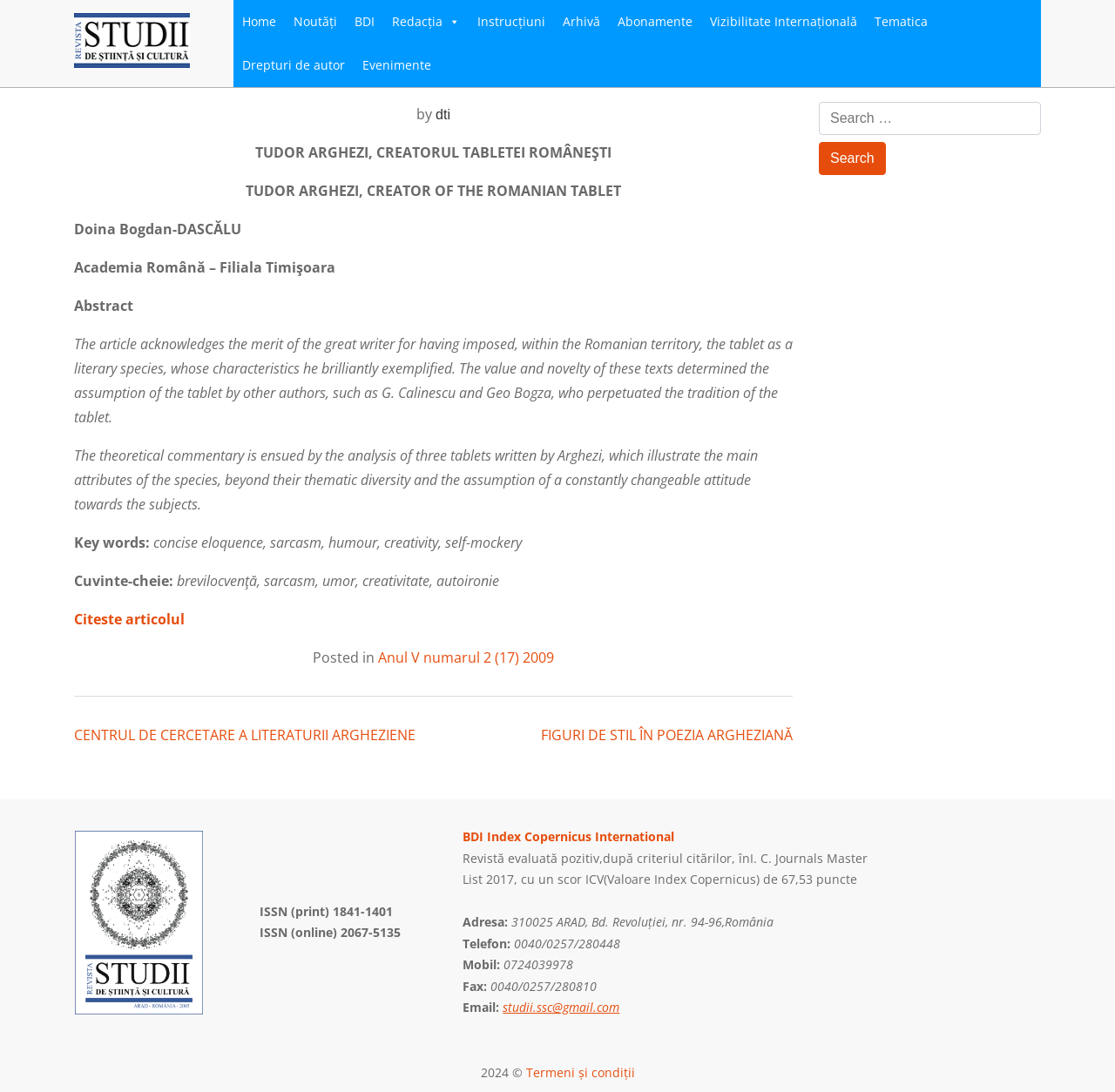Identify the coordinates of the bounding box for the element that must be clicked to accomplish the instruction: "Click on the 'About' link".

None